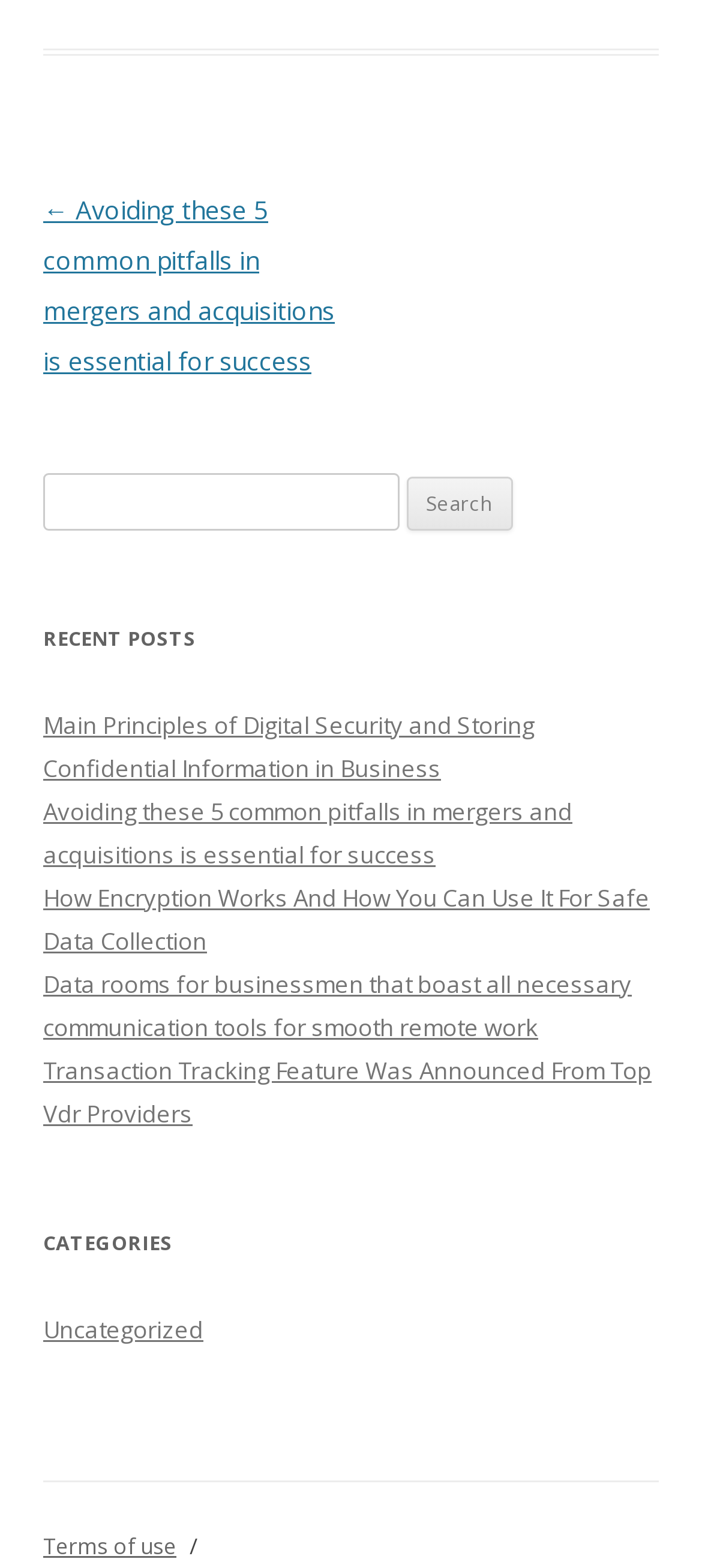Show me the bounding box coordinates of the clickable region to achieve the task as per the instruction: "Read the recent post about digital security".

[0.062, 0.452, 0.762, 0.5]